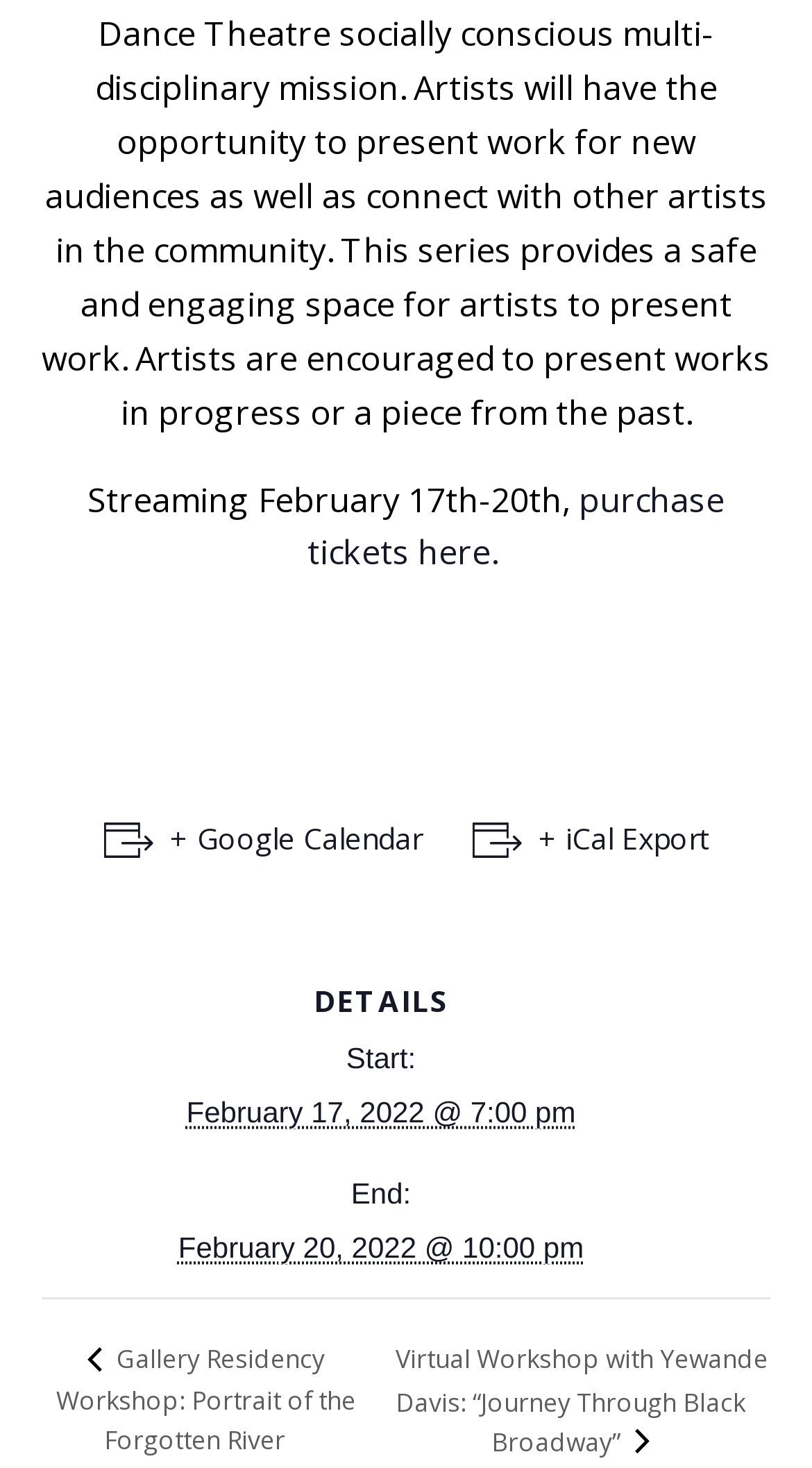Are there multiple events listed?
Refer to the screenshot and answer in one word or phrase.

Yes